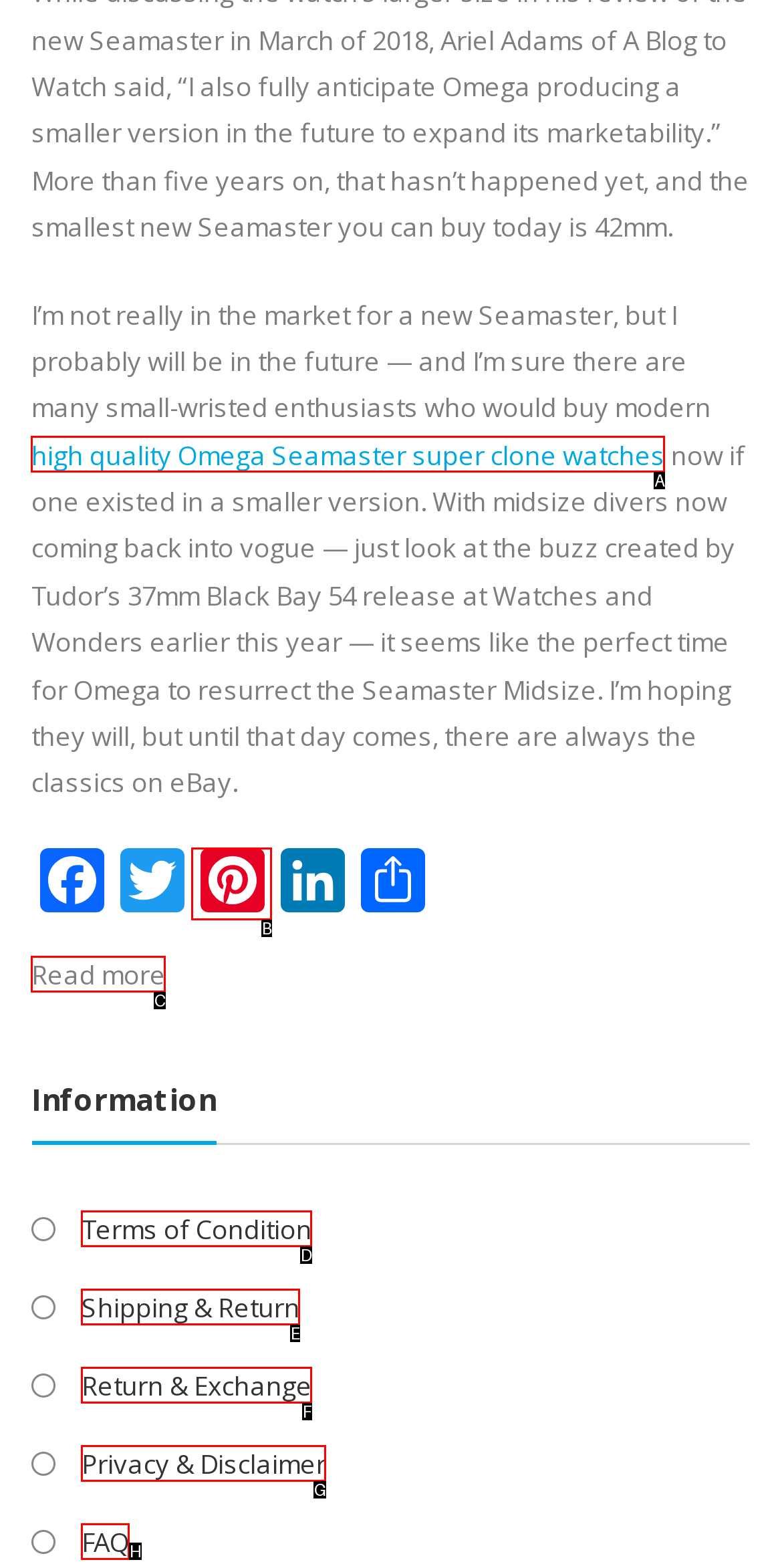What letter corresponds to the UI element to complete this task: Click on high quality Omega Seamaster super clone watches
Answer directly with the letter.

A